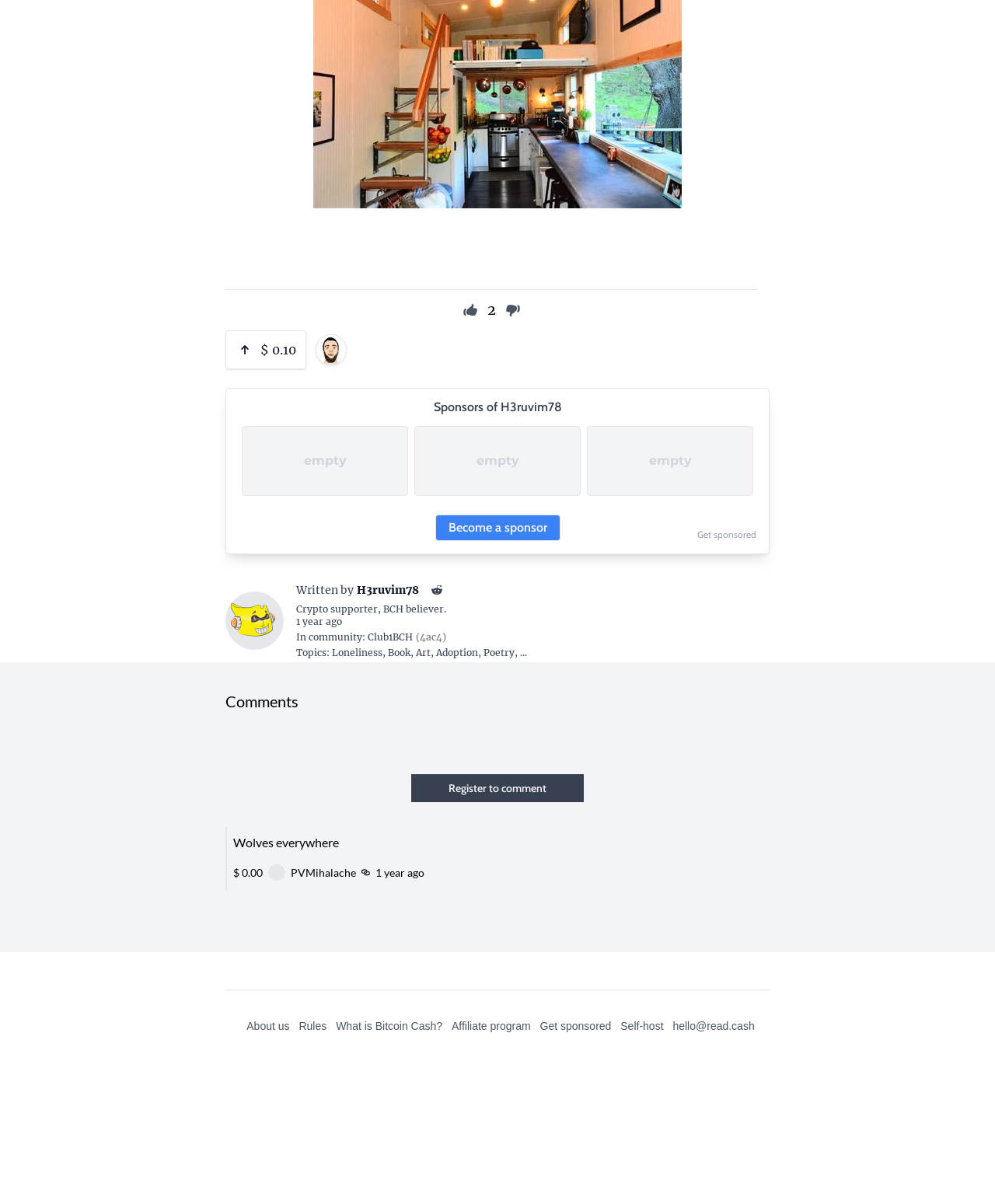Please specify the coordinates of the bounding box for the element that should be clicked to carry out this instruction: "Read about GENFIN Business Finance". The coordinates must be four float numbers between 0 and 1, formatted as [left, top, right, bottom].

None